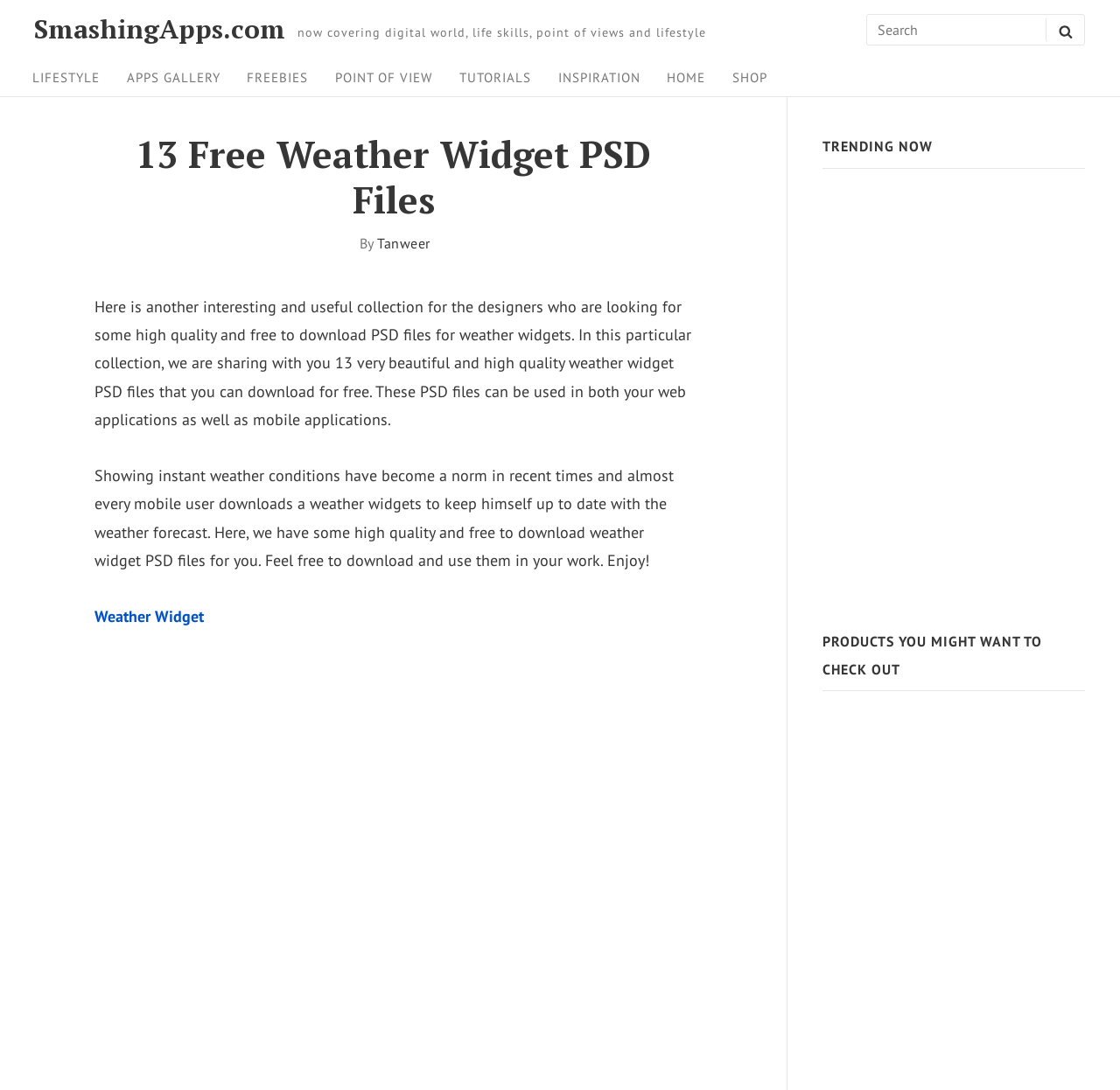Find the bounding box of the element with the following description: "Freebies". The coordinates must be four float numbers between 0 and 1, formatted as [left, top, right, bottom].

[0.21, 0.058, 0.285, 0.085]